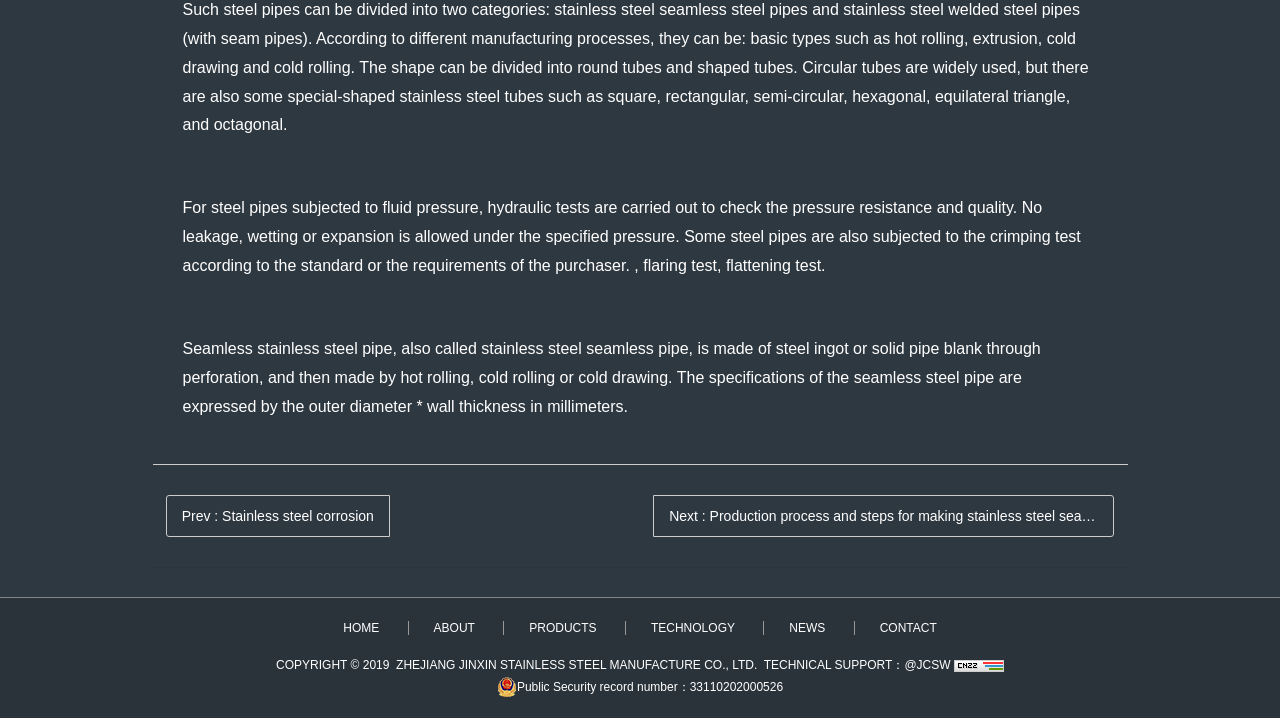What is the year of copyright?
Based on the screenshot, respond with a single word or phrase.

2019